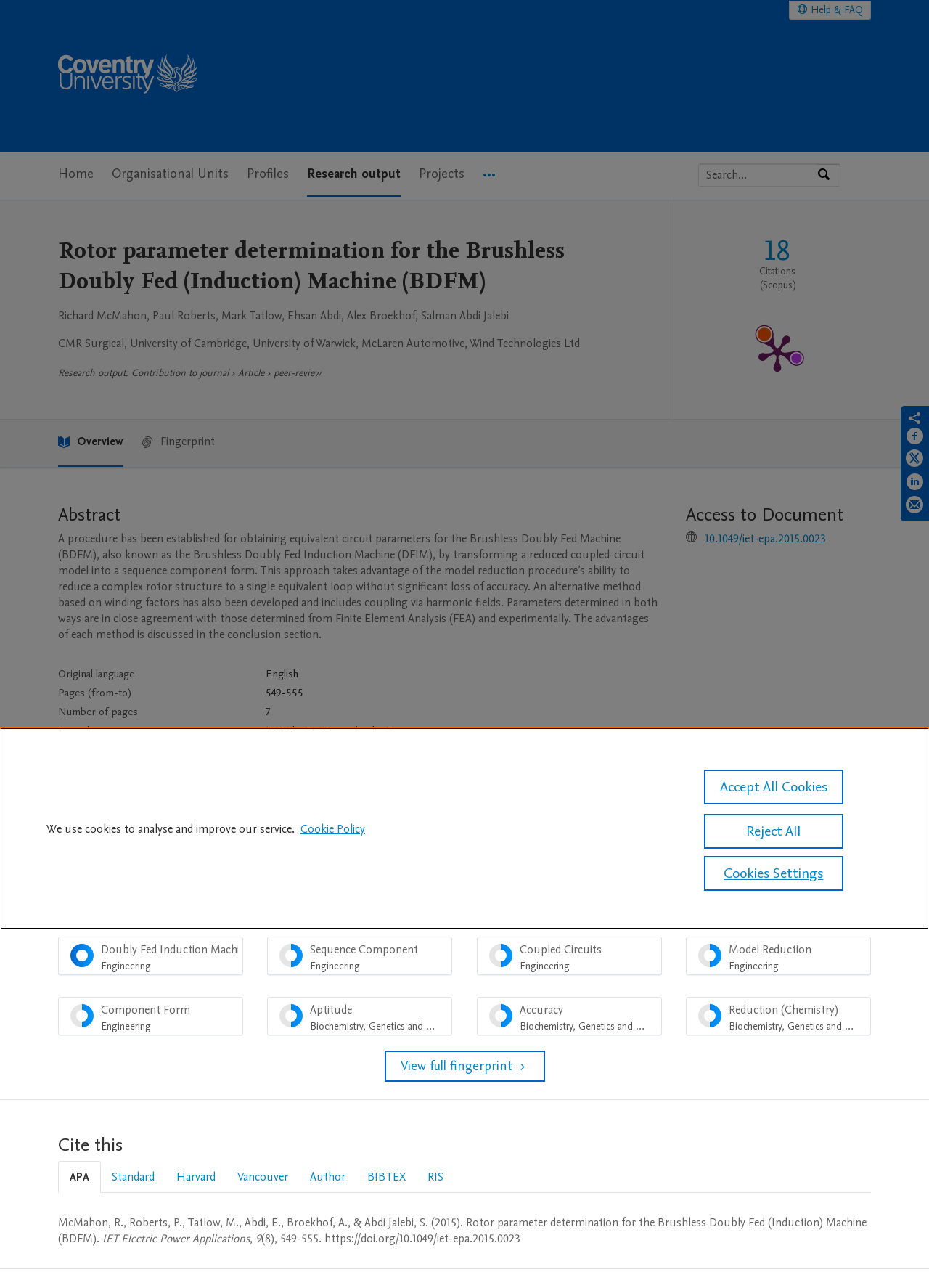Determine the bounding box coordinates for the clickable element required to fulfill the instruction: "Read the abstract". Provide the coordinates as four float numbers between 0 and 1, i.e., [left, top, right, bottom].

[0.062, 0.39, 0.712, 0.409]